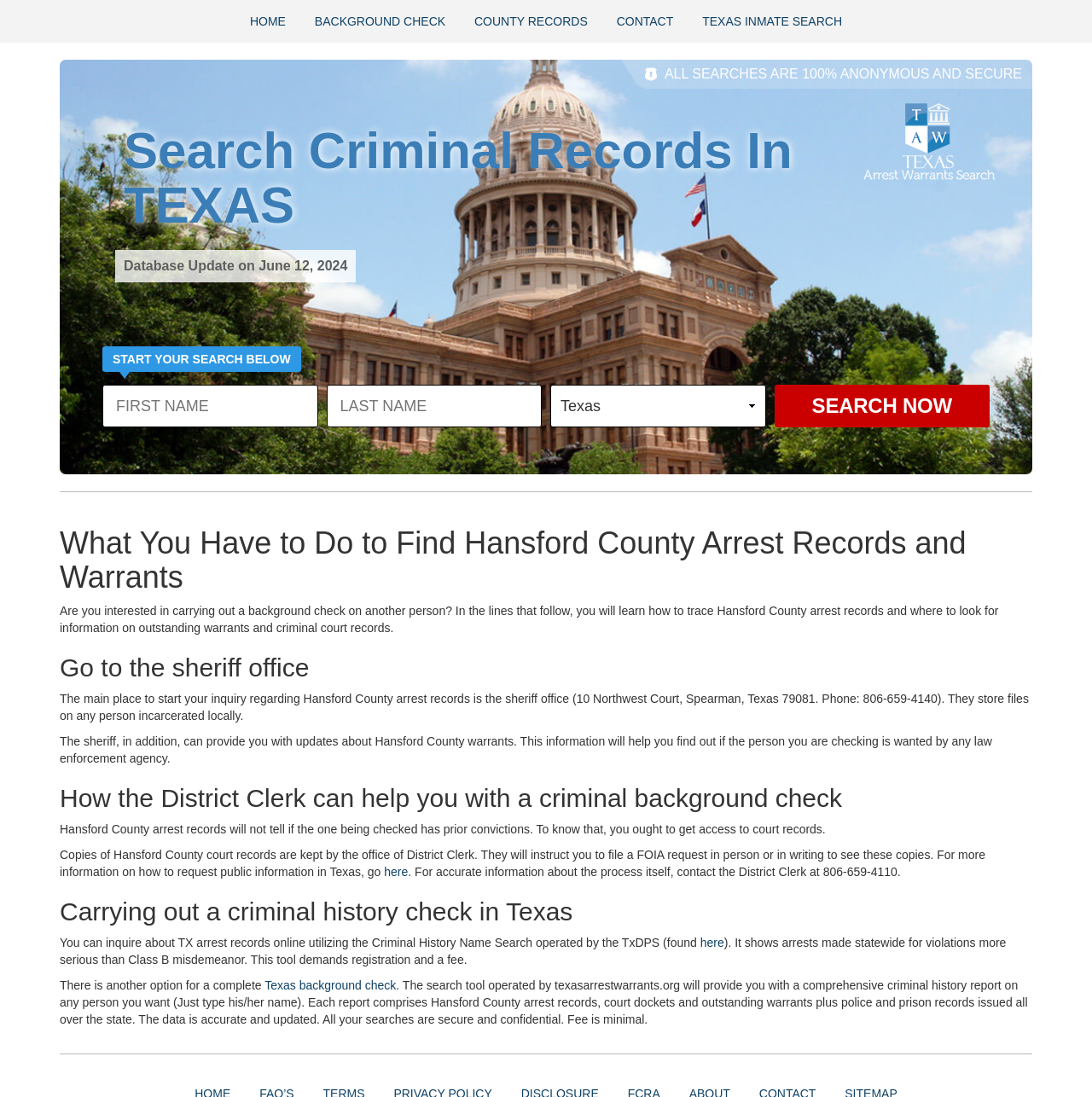Please identify the bounding box coordinates of the clickable region that I should interact with to perform the following instruction: "Click here to know more about requesting public information in Texas". The coordinates should be expressed as four float numbers between 0 and 1, i.e., [left, top, right, bottom].

[0.352, 0.789, 0.374, 0.801]